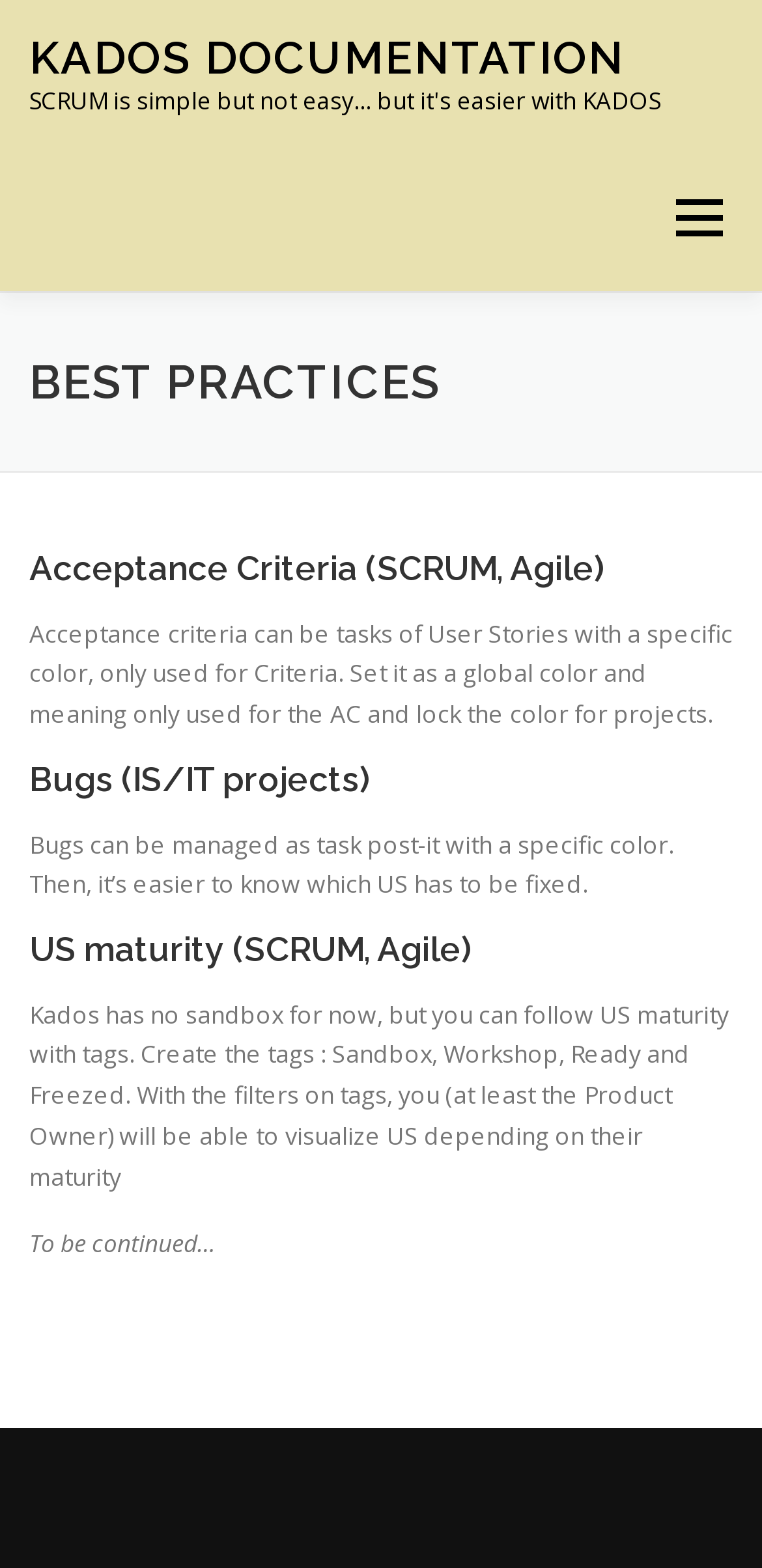Give the bounding box coordinates for the element described as: "Project Configuration".

[0.038, 0.279, 0.608, 0.373]